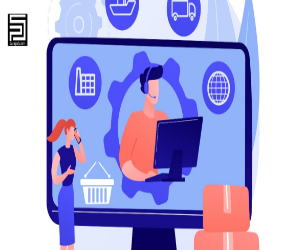Analyze the image and describe all key details you can observe.

The image illustrates a modern, digital procurement management scenario, showcasing a visually engaging interface. It features a male operator, wearing a headset and focused on his computer, symbolizing customer support and engagement in procurement processes. Beside him, a woman is depicted holding her phone, indicating communication and collaboration. The backdrop includes various icons representing logistics, such as shopping carts and delivery trucks, emphasizing the breadth of services in procurement management. This imagery is aimed at conveying the comprehensive support and effectiveness in sourcing and delivery, aligning with the theme of the related article titled "6 Steps To Mastering Procurement Management: A Comprehensive Guide." 